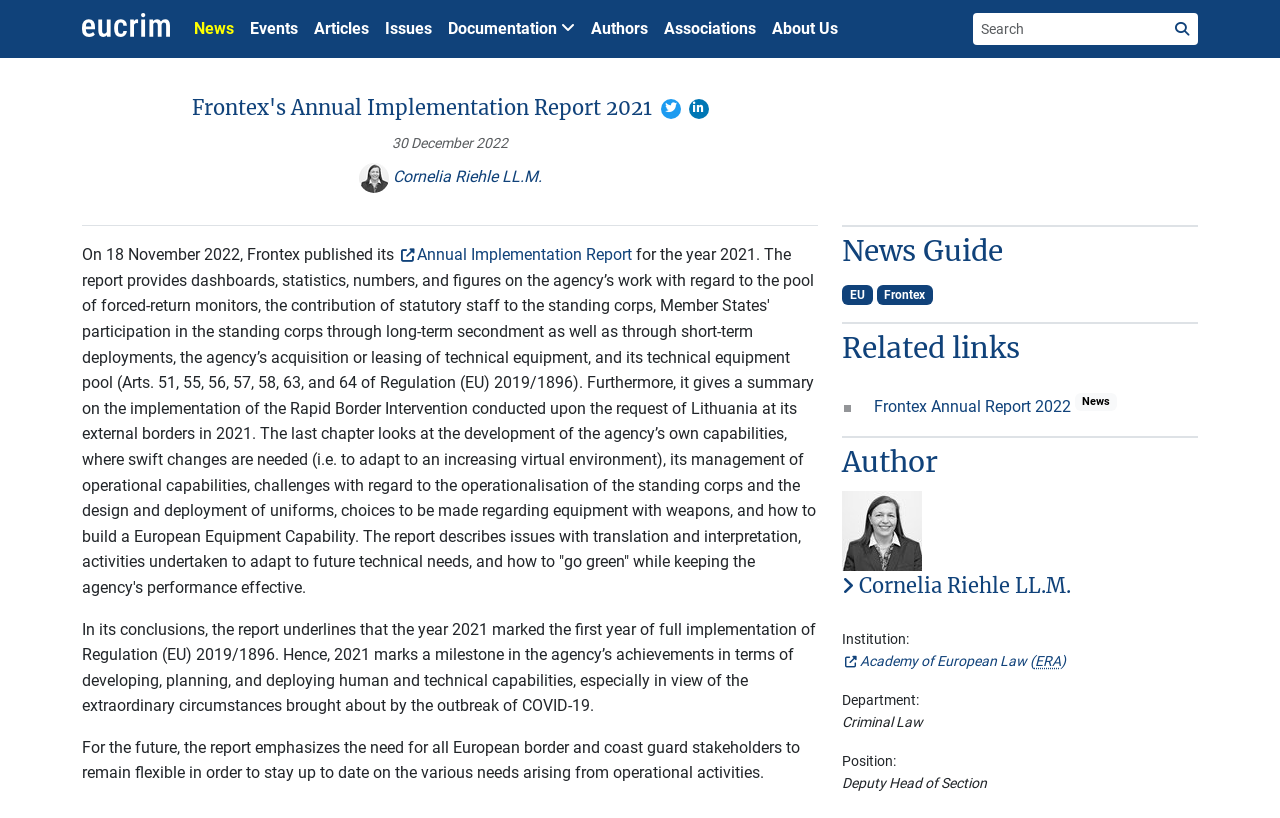Give a one-word or short phrase answer to this question: 
What is the institution of the author?

Academy of European Law (ERA)